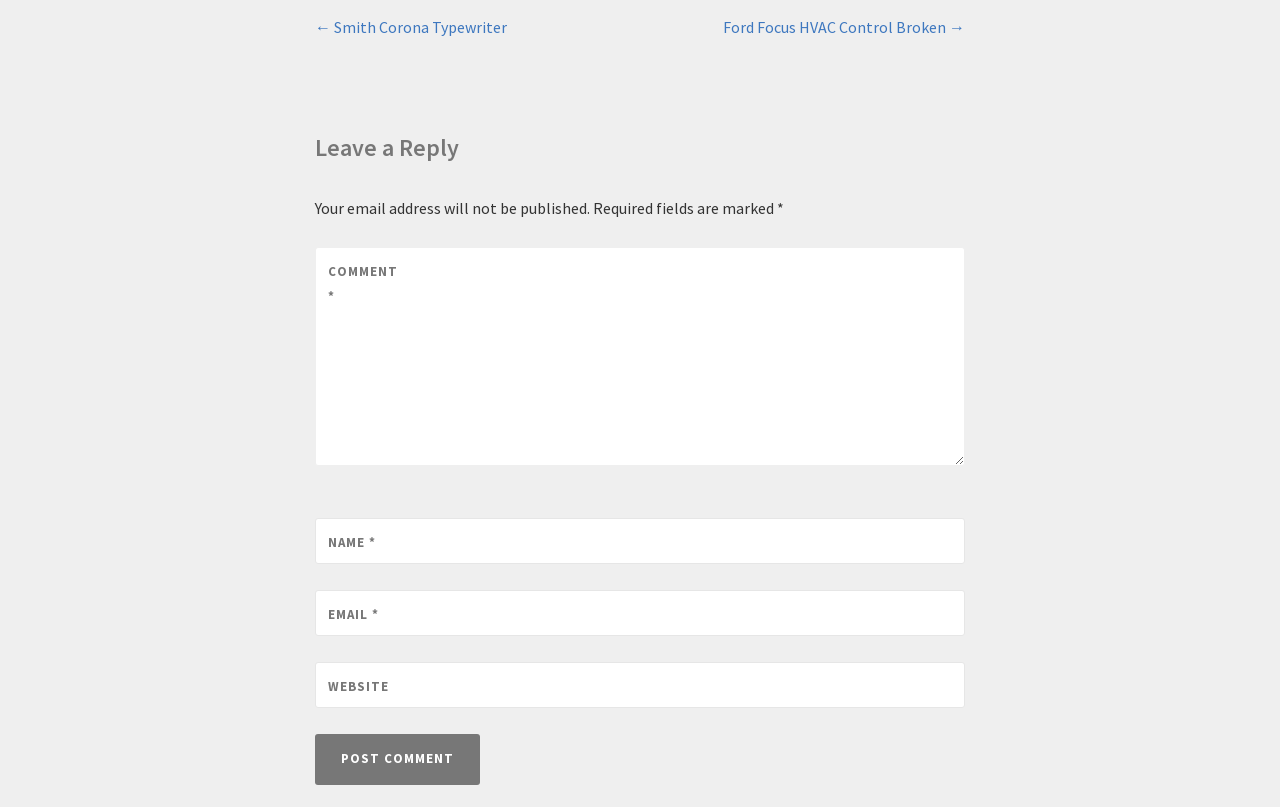Provide your answer to the question using just one word or phrase: Is the website field required to post a comment?

No